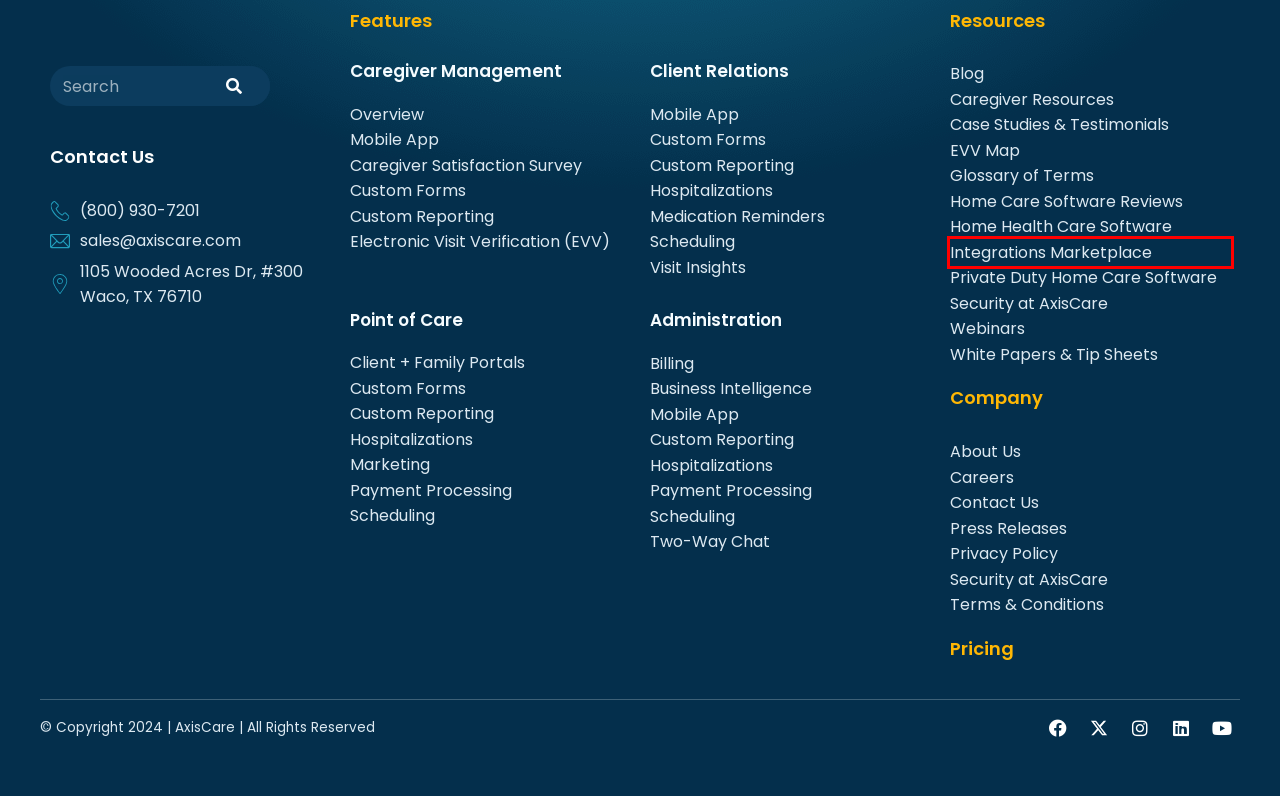You have a screenshot of a webpage with a red bounding box around an element. Select the webpage description that best matches the new webpage after clicking the element within the red bounding box. Here are the descriptions:
A. Personalized Custom Forms | AxisCare
B. Home Care Glossary | AxisCare
C. Integrations Marketplace | AxisCare
D. Case Studies & Testimonials | AxisCare Home Care Software
E. Home Care Reporting Software | AxisCare
F. Medication Reminder and Management | AxisCare
G. Family Care Patient Portal | AxisCare
H. Terms & Conditions | AxisCare

C